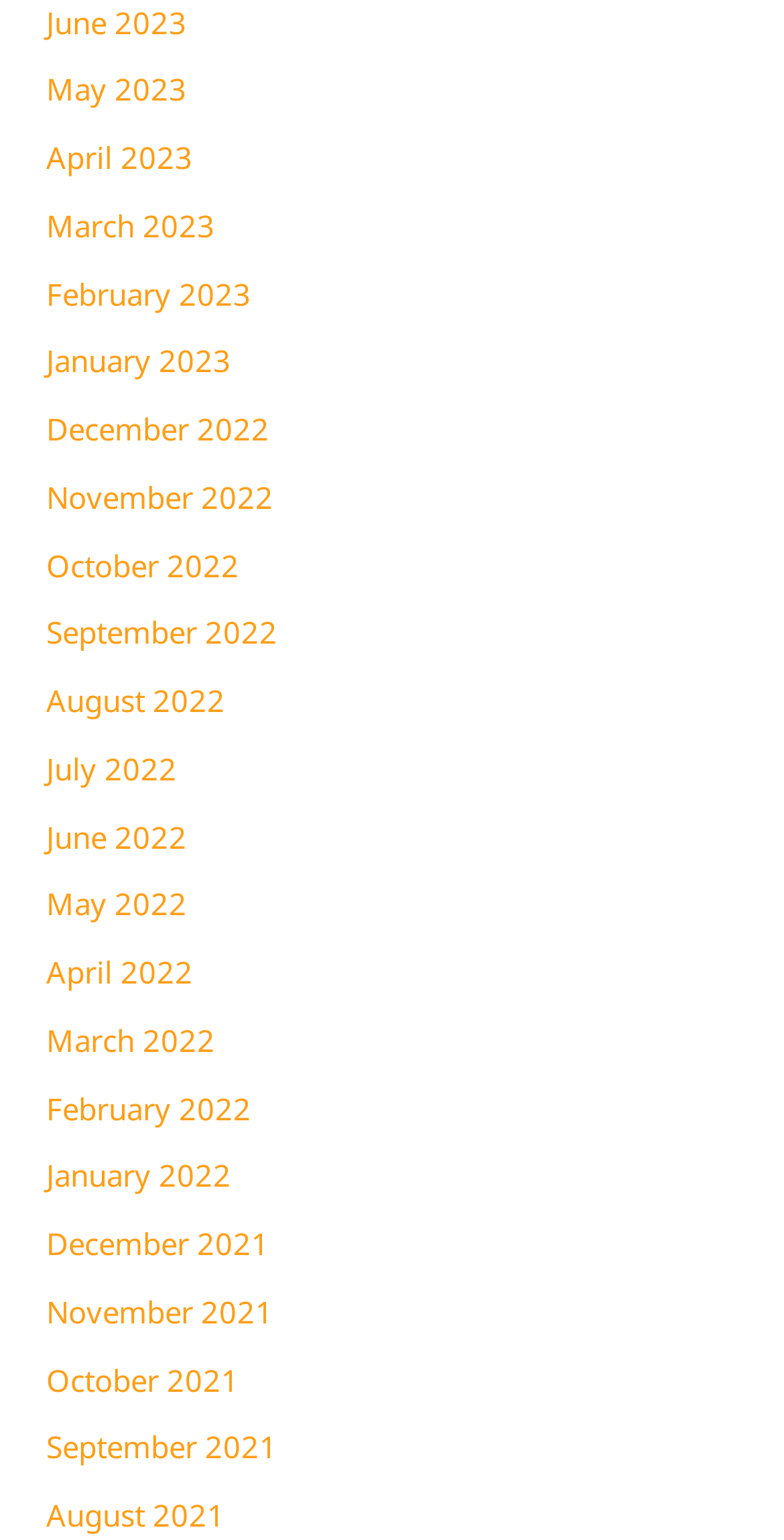How many months are listed in total? Using the information from the screenshot, answer with a single word or phrase.

24